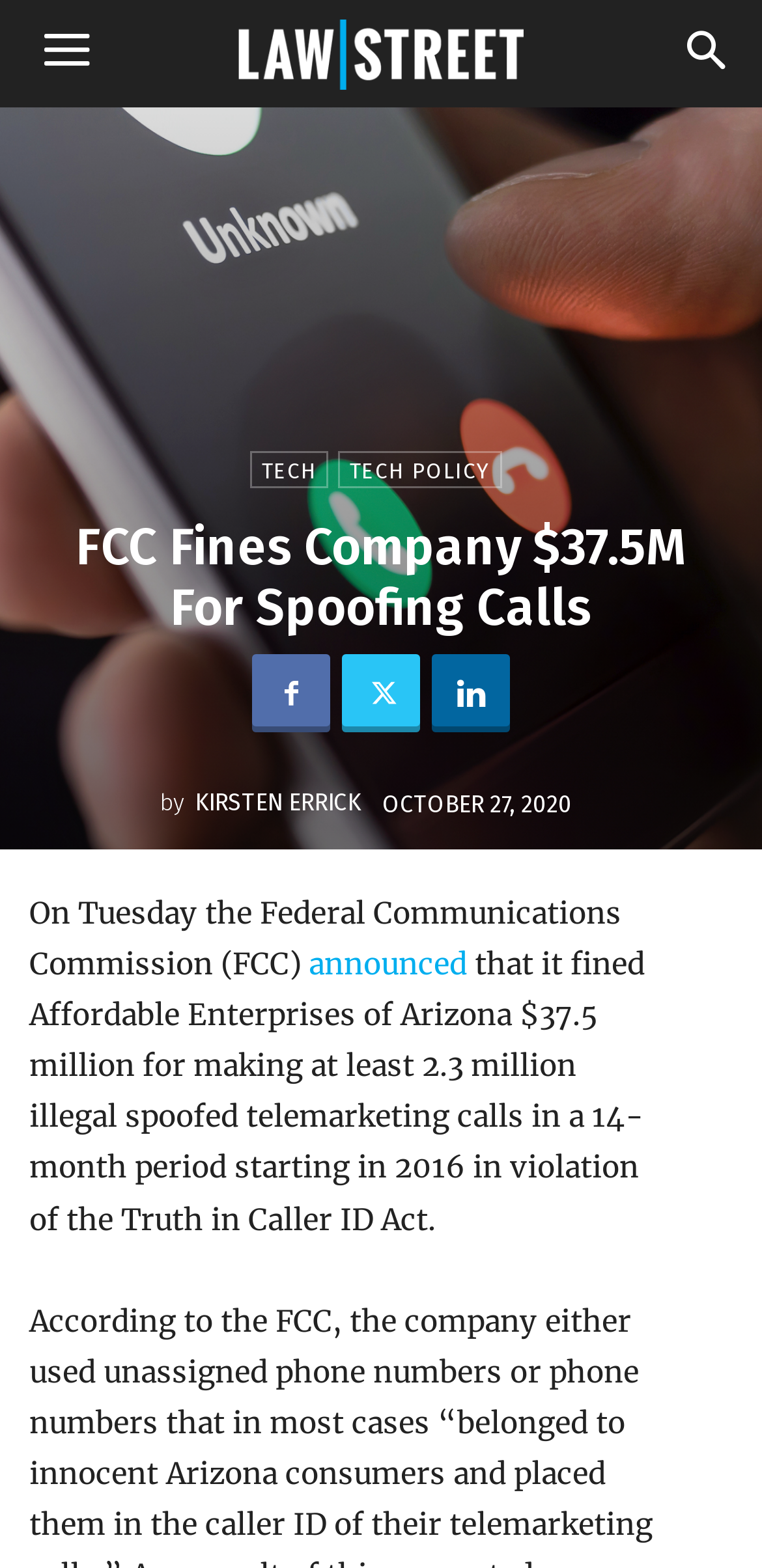Please give a concise answer to this question using a single word or phrase: 
How many illegal spoofed telemarketing calls did Affordable Enterprises of Arizona make?

at least 2.3 million